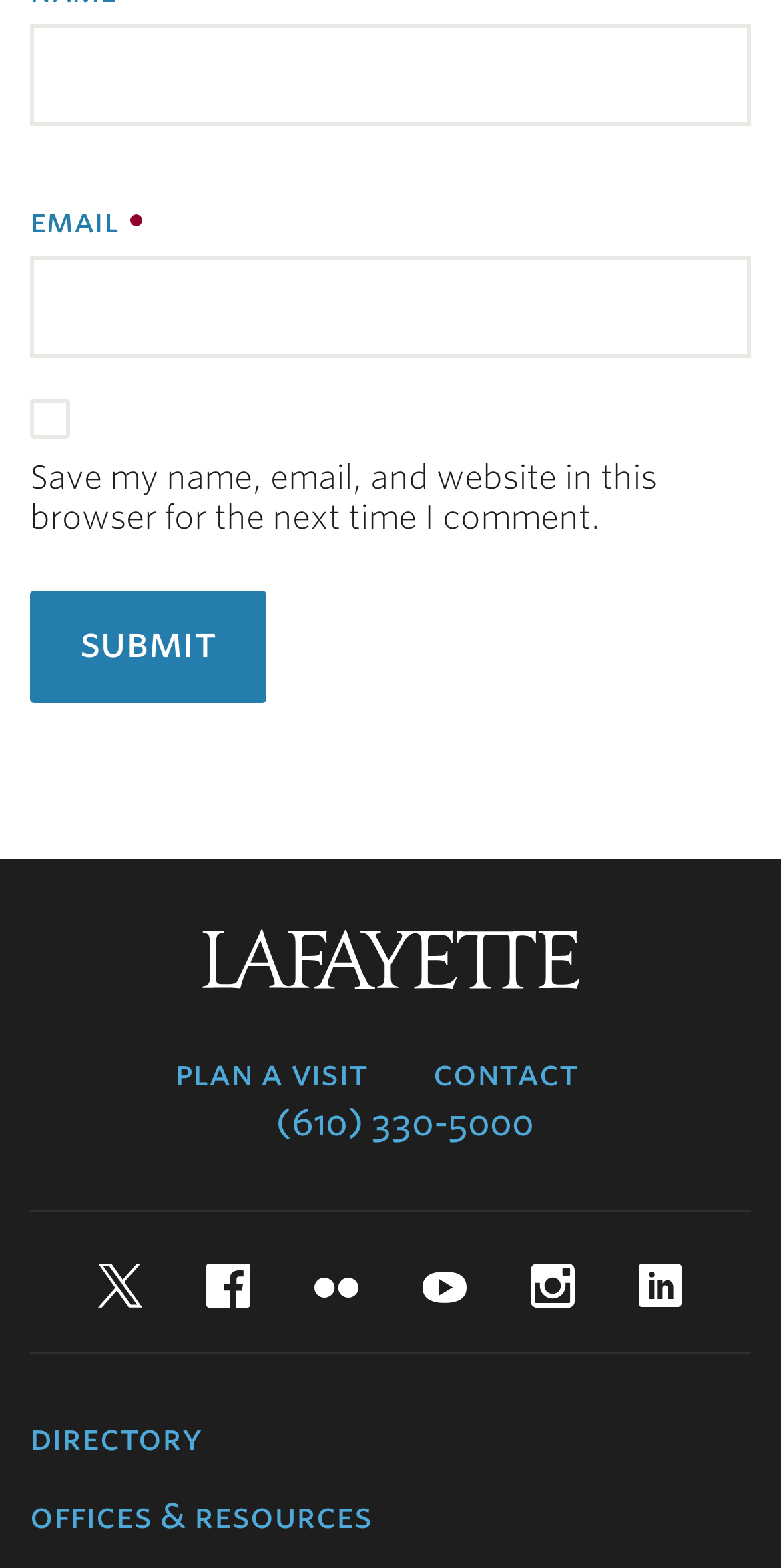Please answer the following question as detailed as possible based on the image: 
What is the label of the first input field?

The first input field is a textbox with the label 'name', which is located near the top of the page.